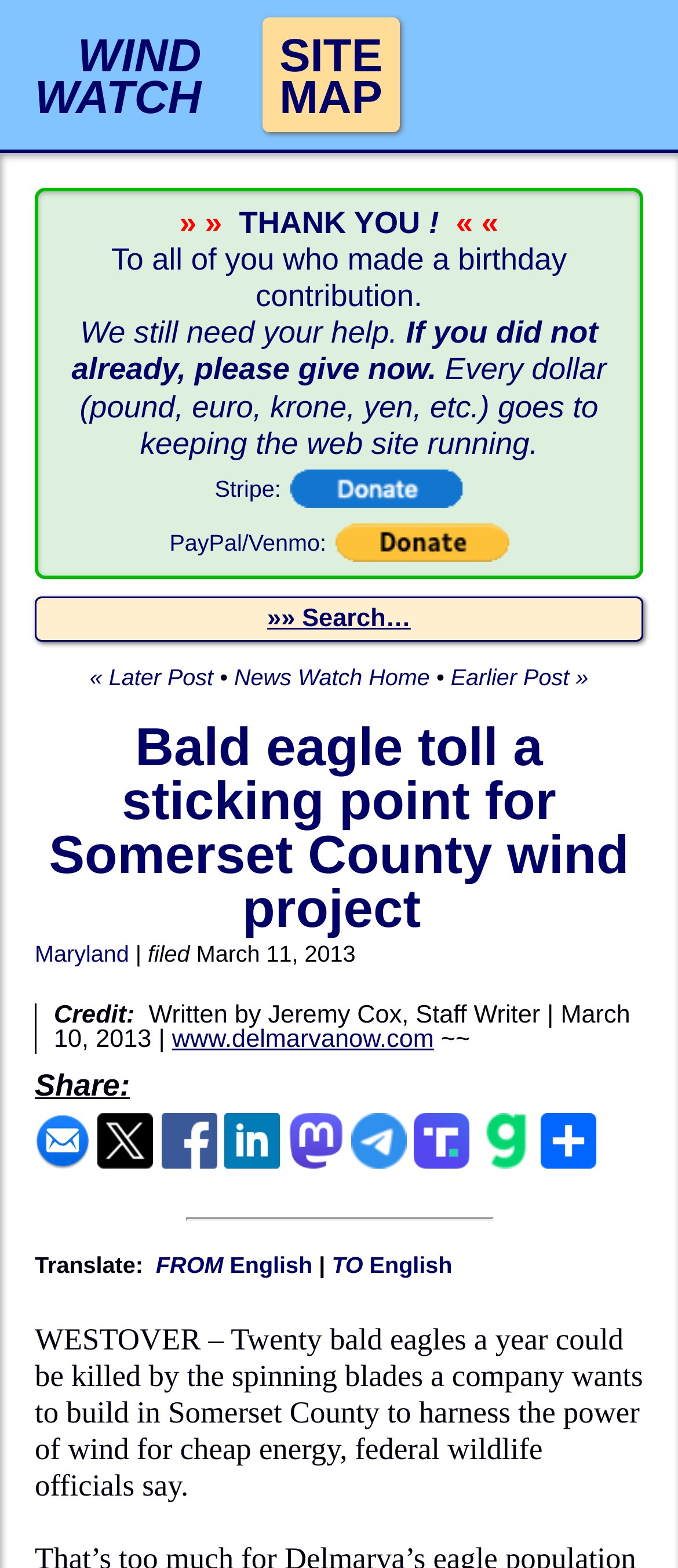Please provide a comprehensive response to the question based on the details in the image: What is the name of the website?

The name of the website can be found in the top-left corner of the webpage, where it says 'WIND WATCH' in a table cell.